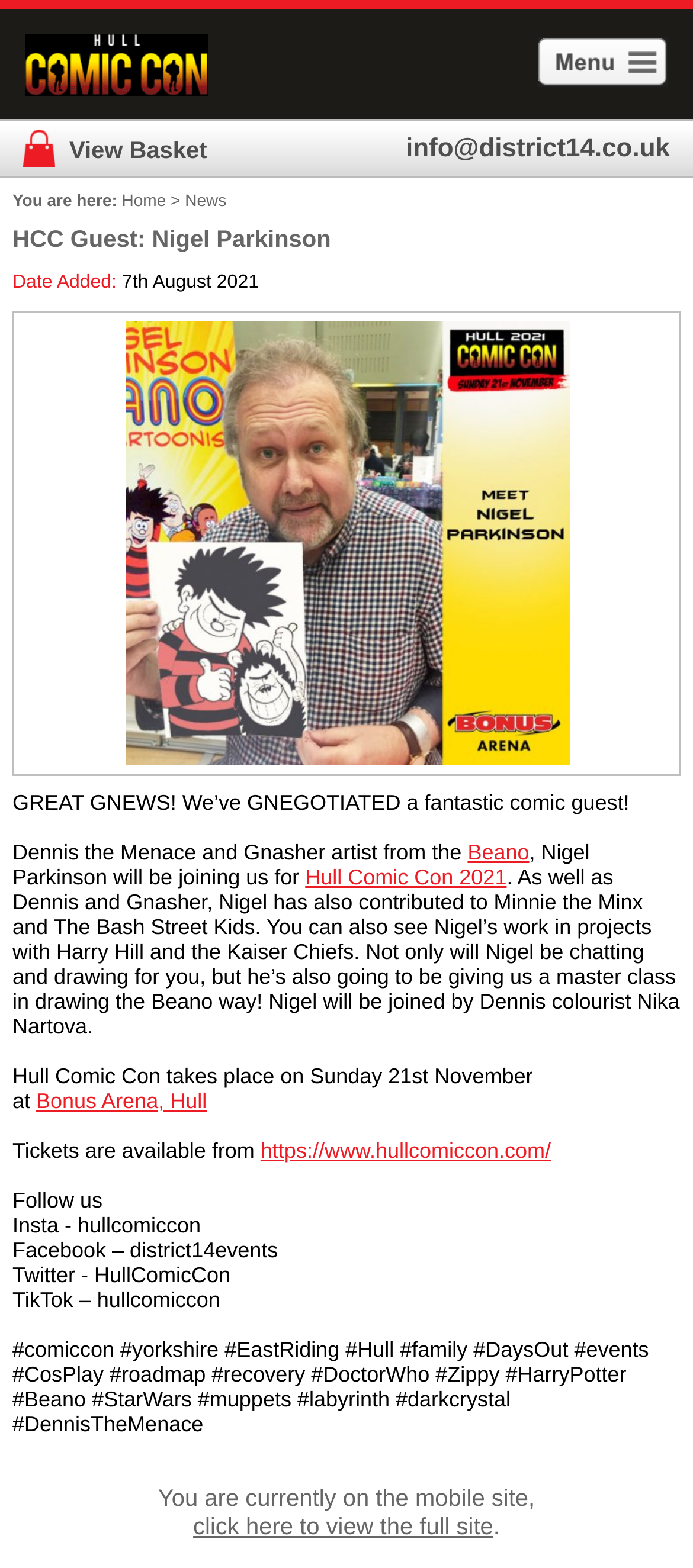Can you extract the headline from the webpage for me?

HCC Guest: Nigel Parkinson